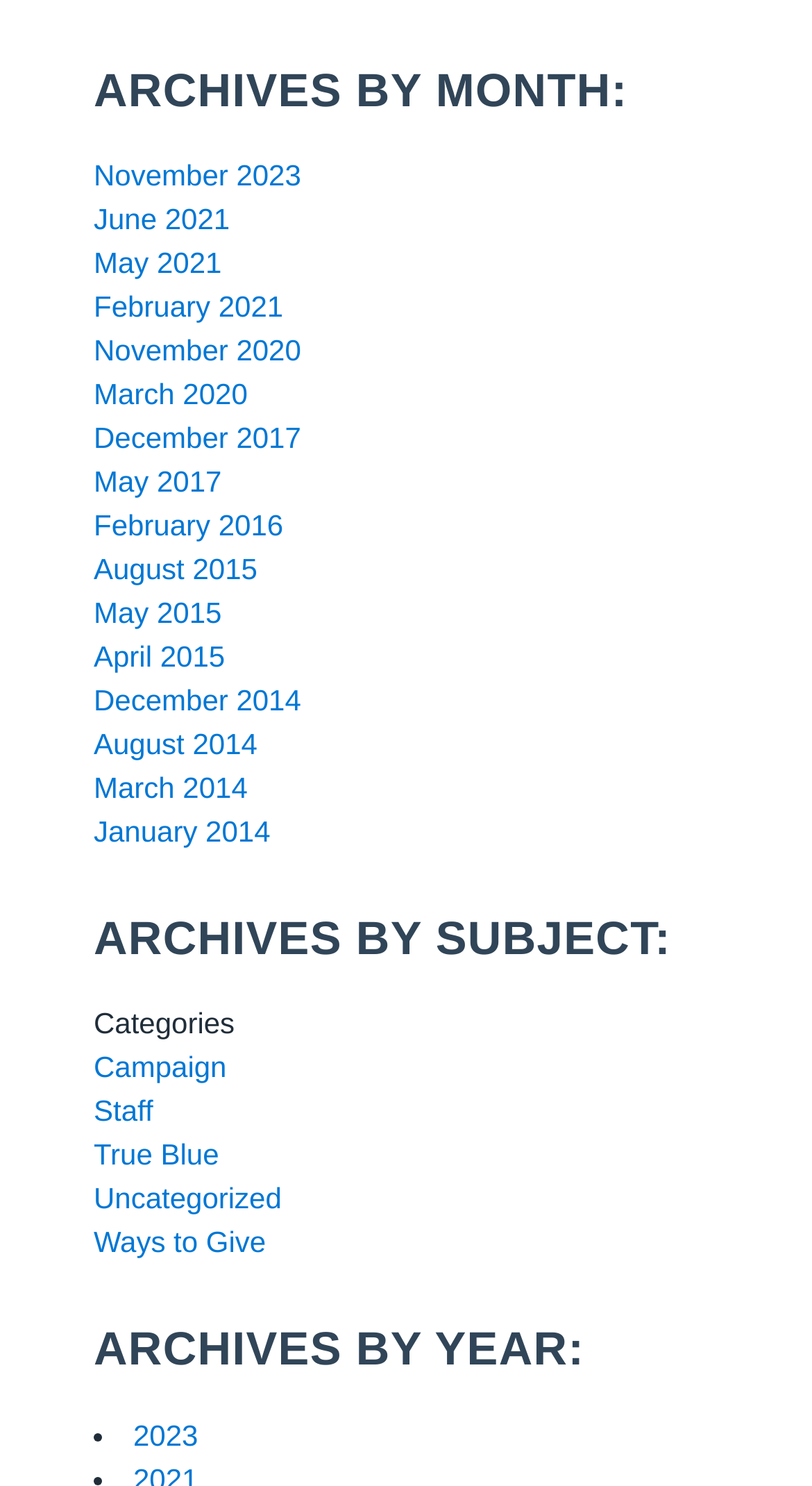Using the webpage screenshot, locate the HTML element that fits the following description and provide its bounding box: "Staff".

[0.115, 0.736, 0.189, 0.759]